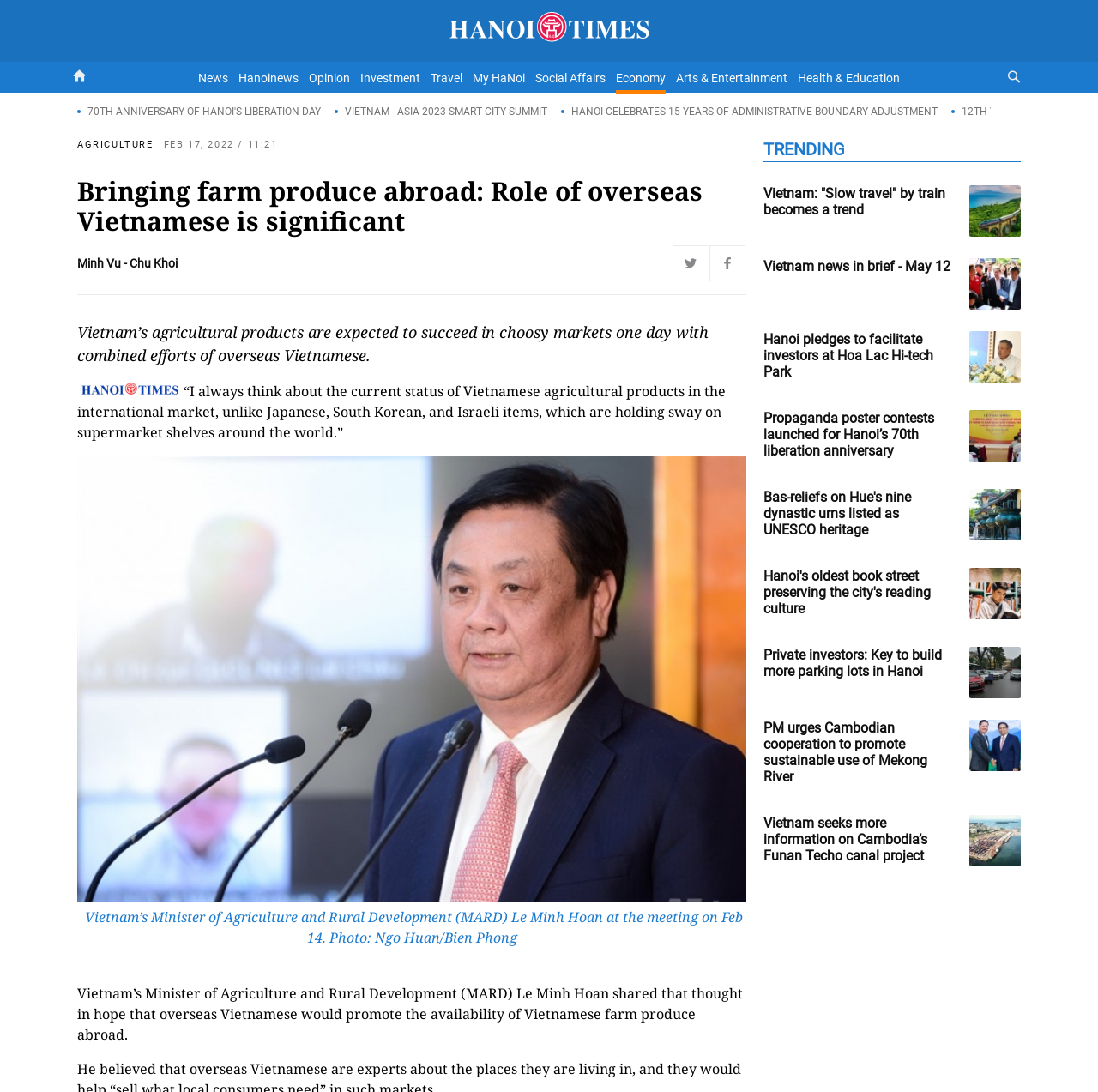Please find the bounding box coordinates of the clickable region needed to complete the following instruction: "Check the trending news about 'Vietnam: Slow travel by train becomes a trend'". The bounding box coordinates must consist of four float numbers between 0 and 1, i.e., [left, top, right, bottom].

[0.695, 0.17, 0.93, 0.217]